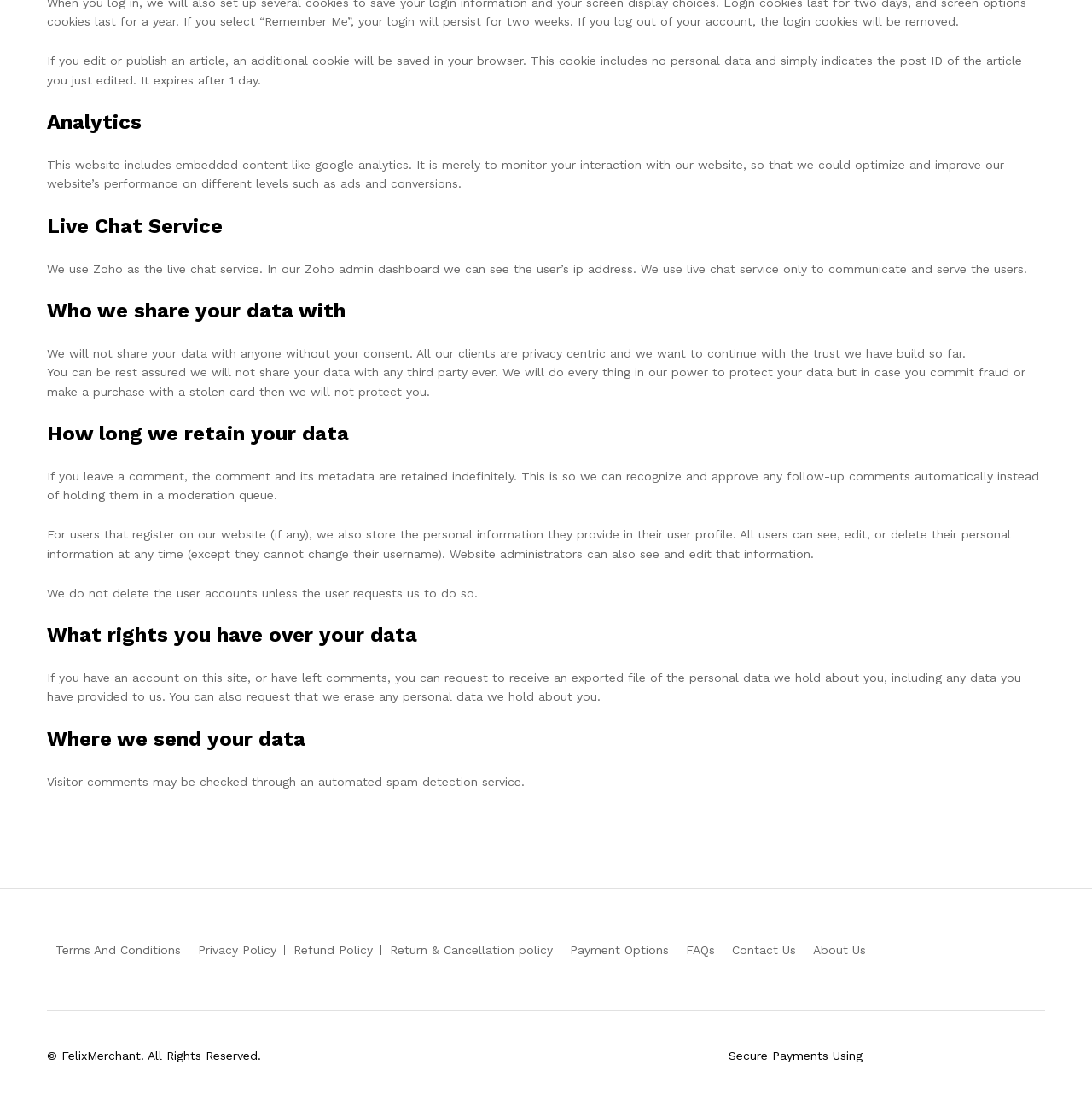Find the bounding box coordinates of the element I should click to carry out the following instruction: "Click About Us".

[0.745, 0.857, 0.793, 0.87]